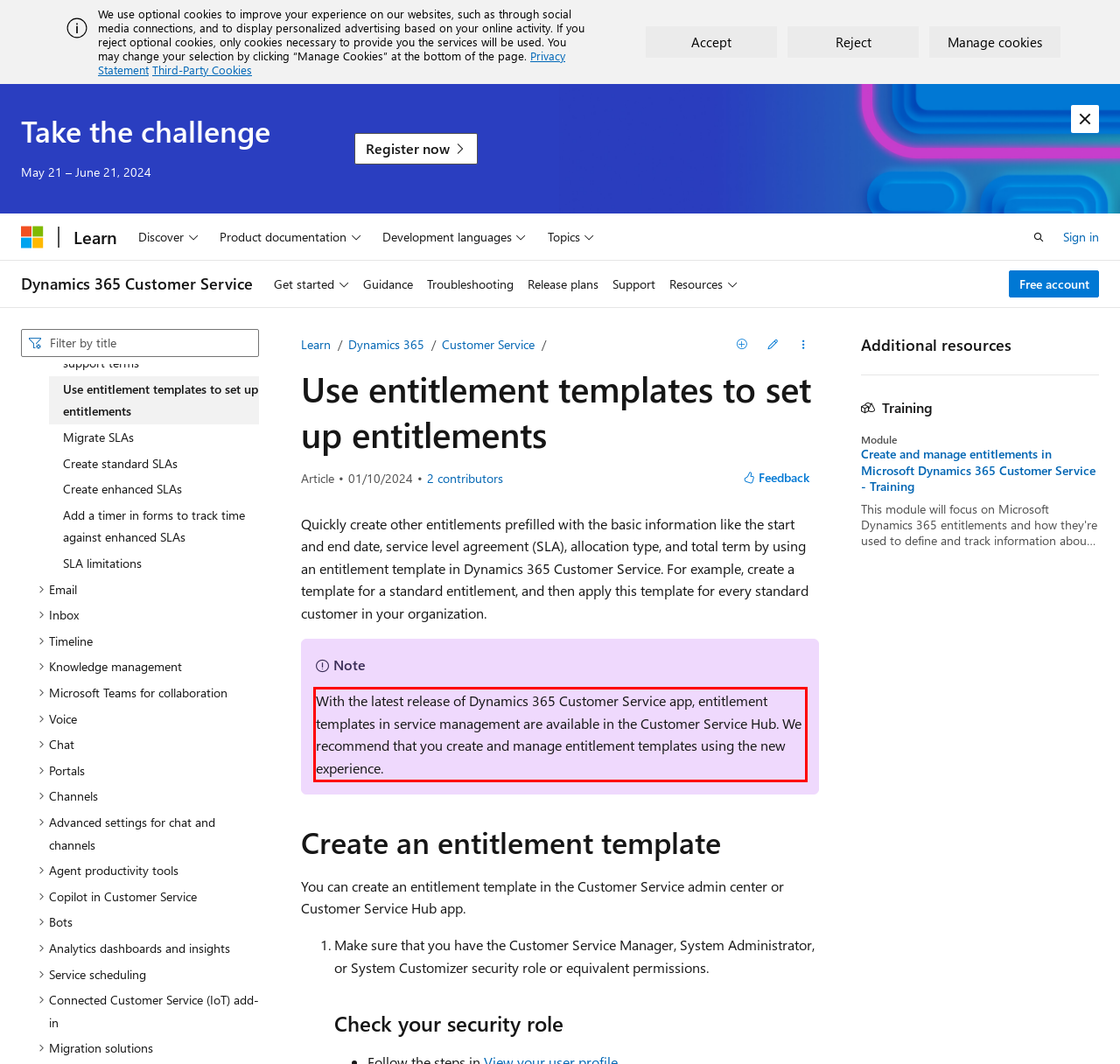Within the screenshot of a webpage, identify the red bounding box and perform OCR to capture the text content it contains.

With the latest release of Dynamics 365 Customer Service app, entitlement templates in service management are available in the Customer Service Hub. We recommend that you create and manage entitlement templates using the new experience.